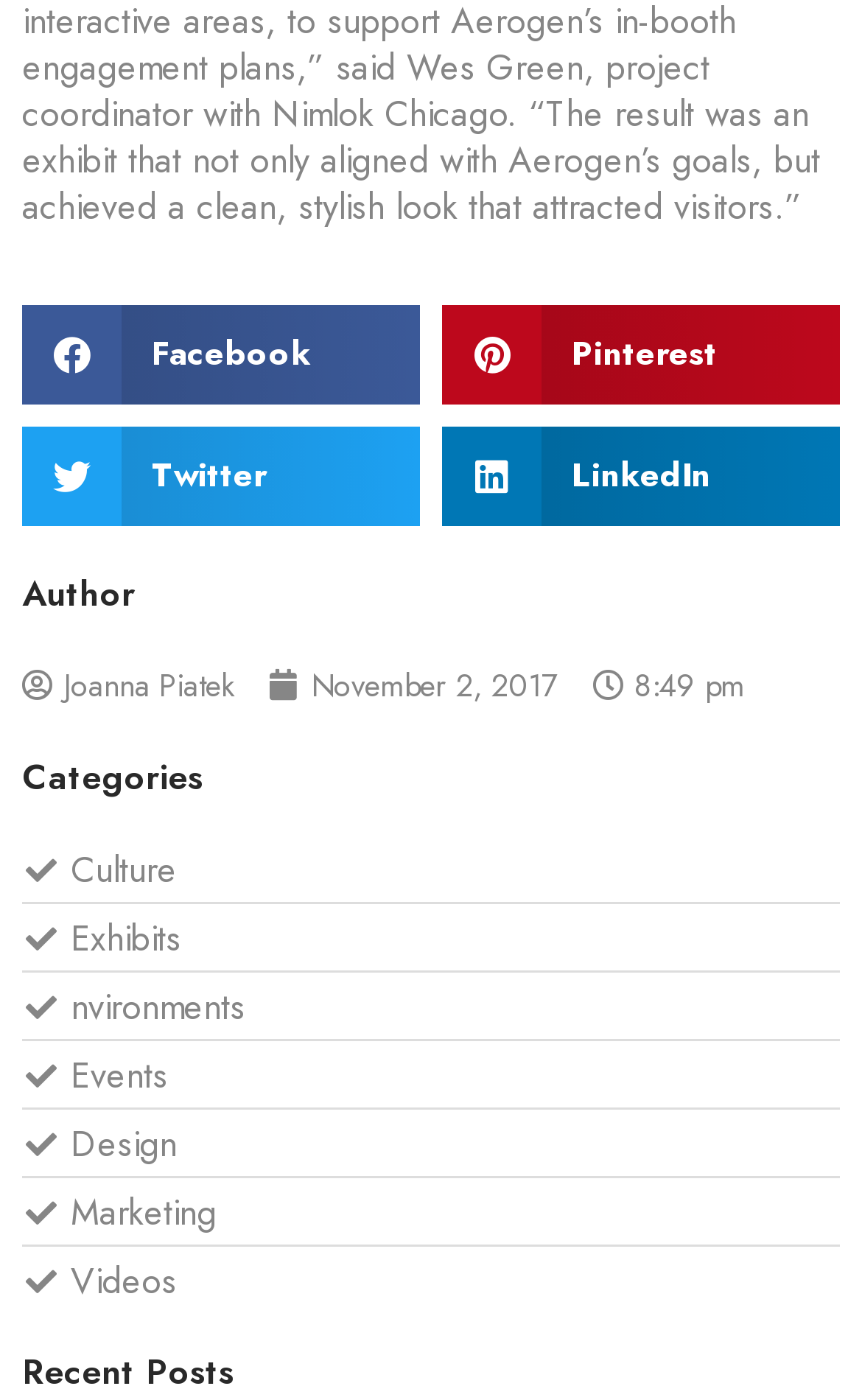Identify the bounding box coordinates for the region to click in order to carry out this instruction: "Share on Facebook". Provide the coordinates using four float numbers between 0 and 1, formatted as [left, top, right, bottom].

[0.026, 0.218, 0.487, 0.289]